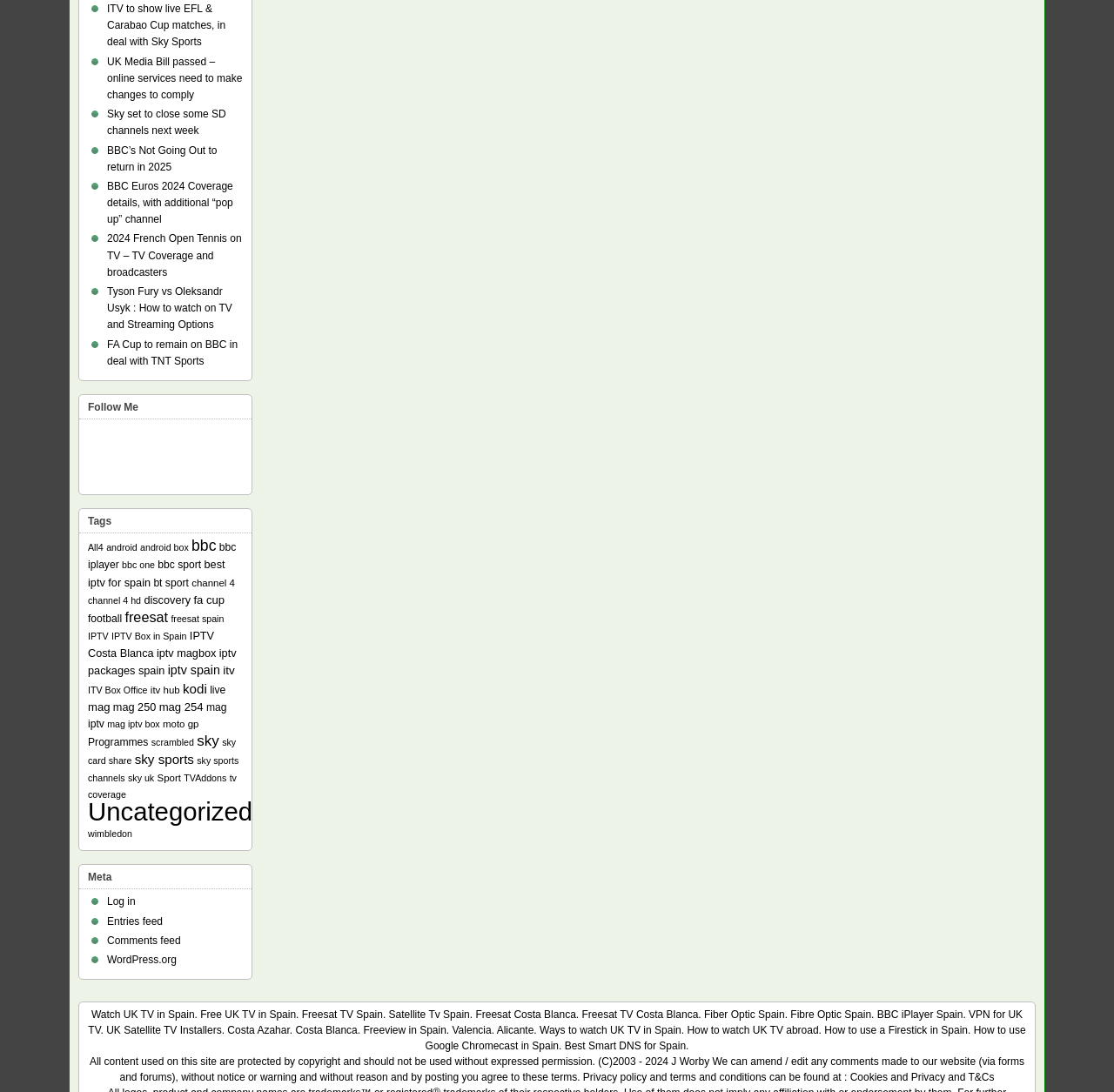Locate the bounding box coordinates of the area you need to click to fulfill this instruction: 'Check 'Tags' section'. The coordinates must be in the form of four float numbers ranging from 0 to 1: [left, top, right, bottom].

[0.071, 0.466, 0.226, 0.489]